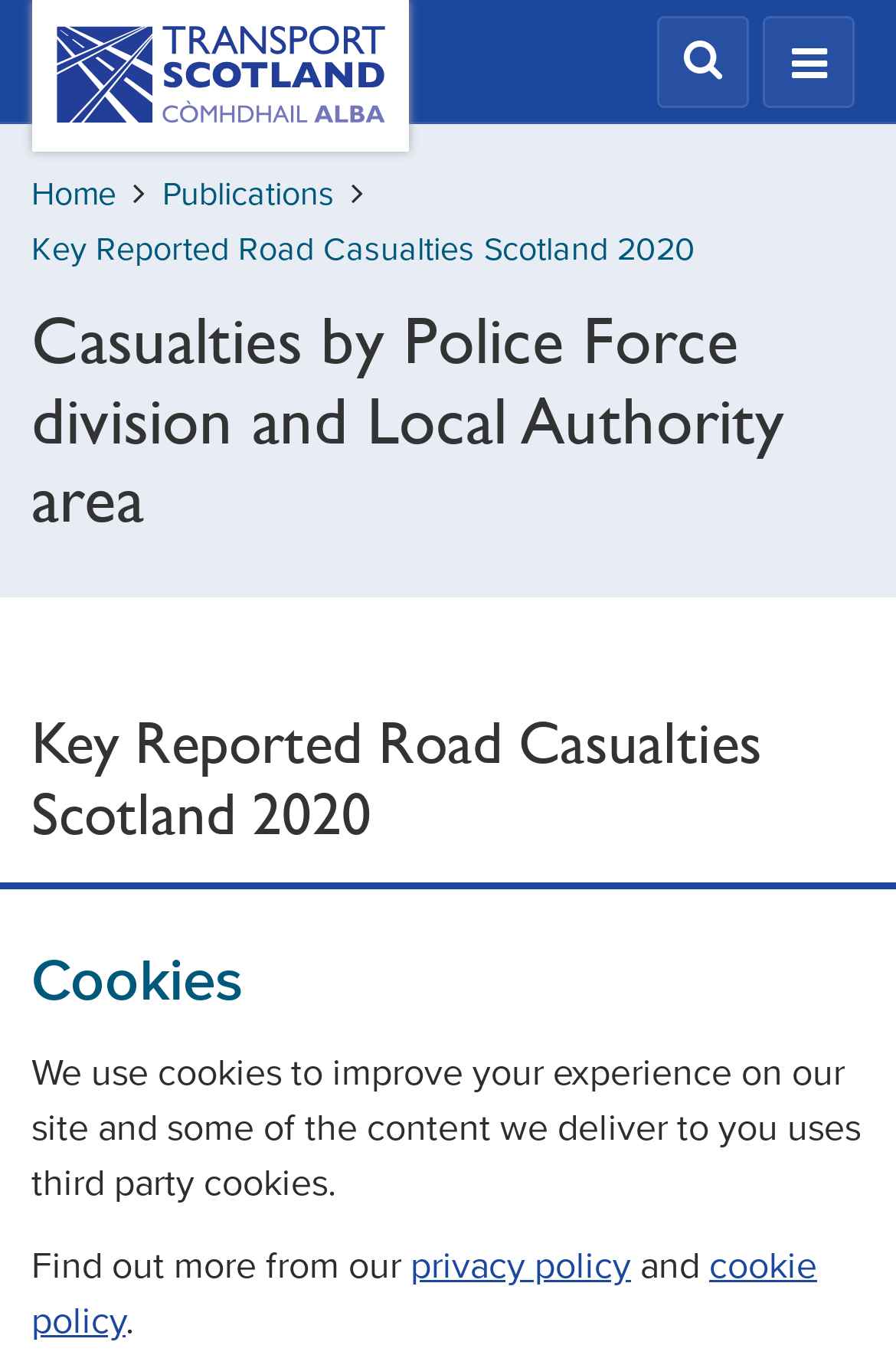Can you find the bounding box coordinates of the area I should click to execute the following instruction: "search"?

[0.733, 0.012, 0.836, 0.08]